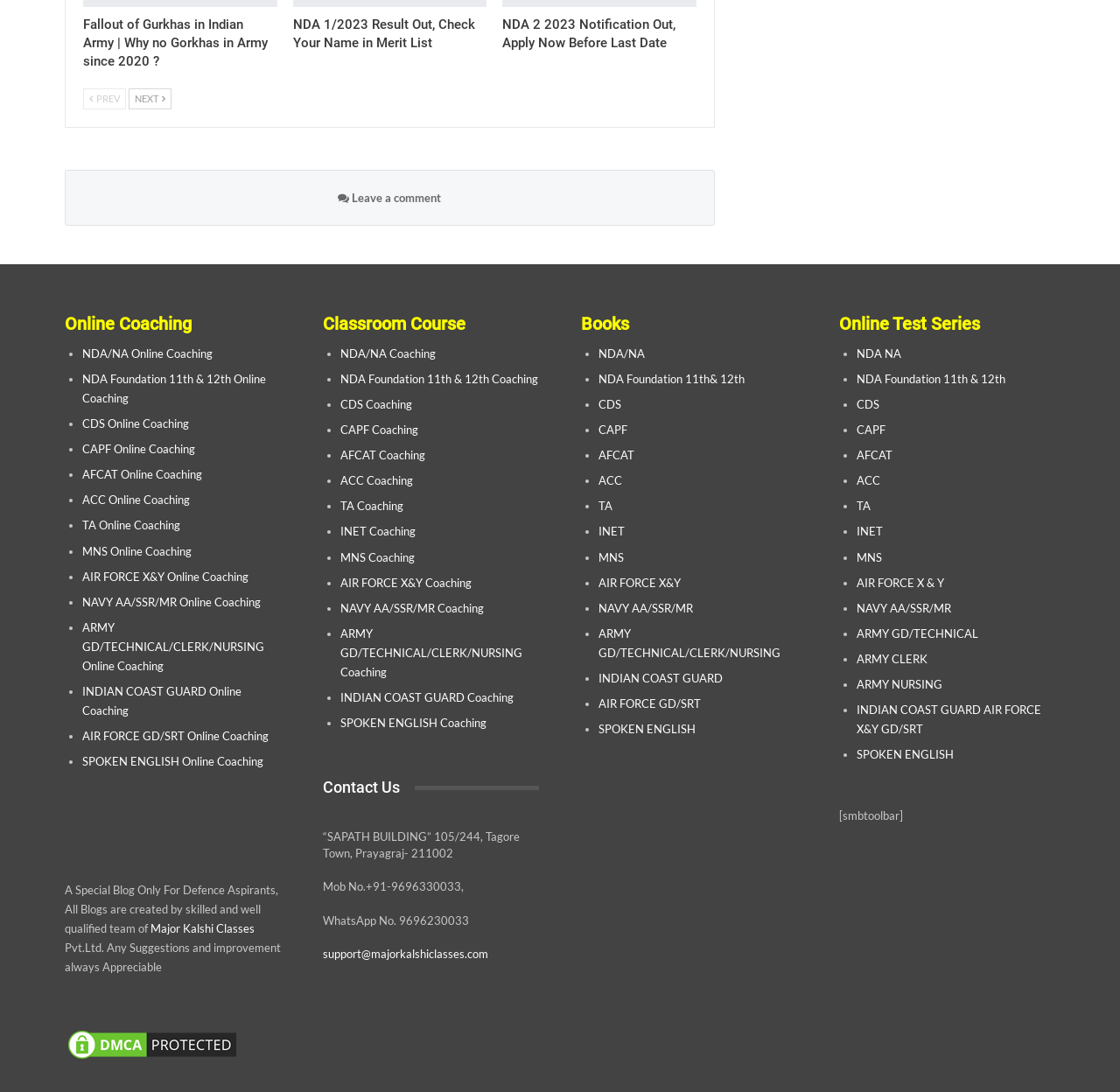Provide the bounding box coordinates of the UI element that matches the description: ""Shortcut for SAP systems"".

None